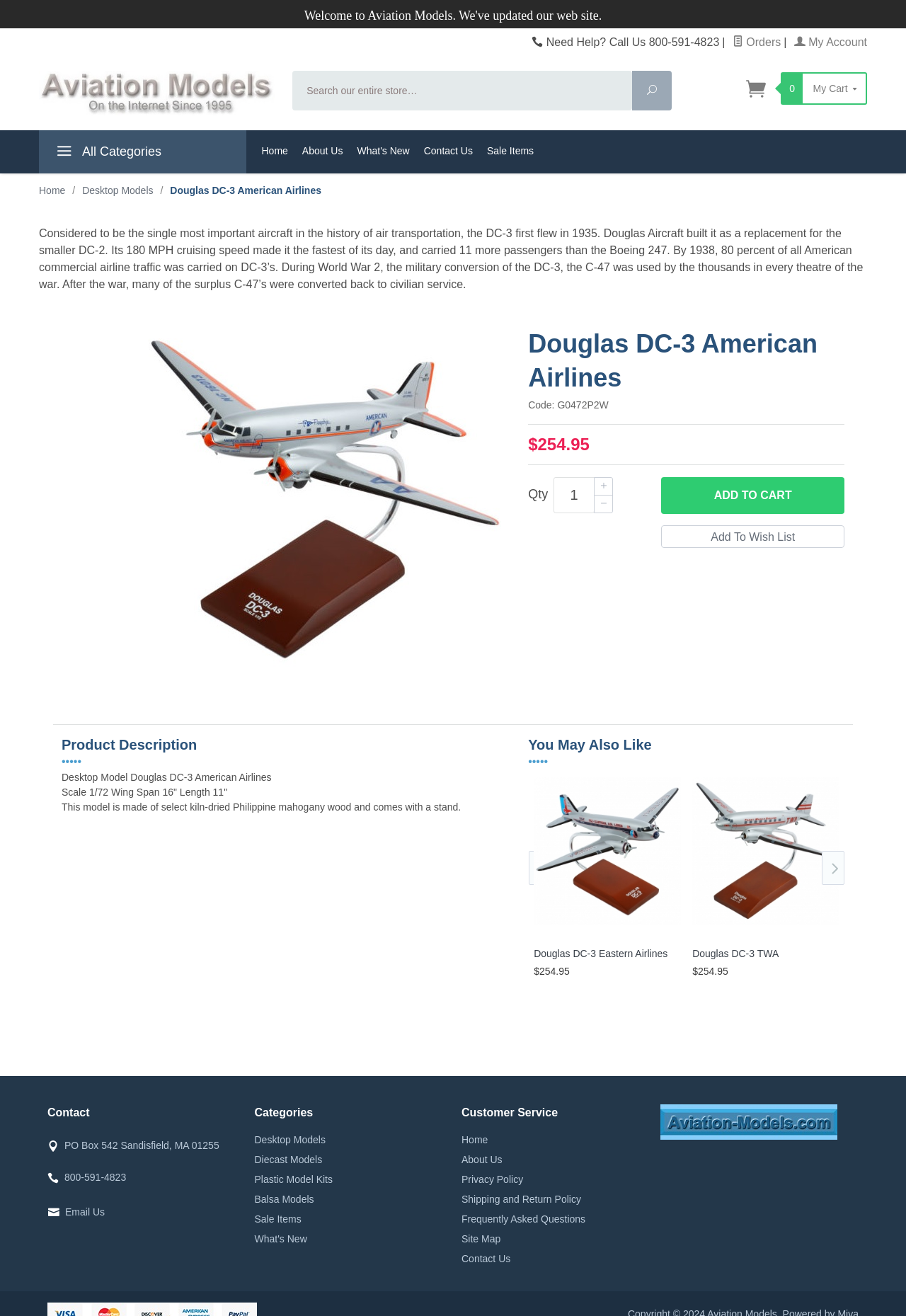Using the webpage screenshot, find the UI element described by Balsa Models. Provide the bounding box coordinates in the format (top-left x, top-left y, bottom-right x, bottom-right y), ensuring all values are floating point numbers between 0 and 1.

[0.281, 0.904, 0.367, 0.919]